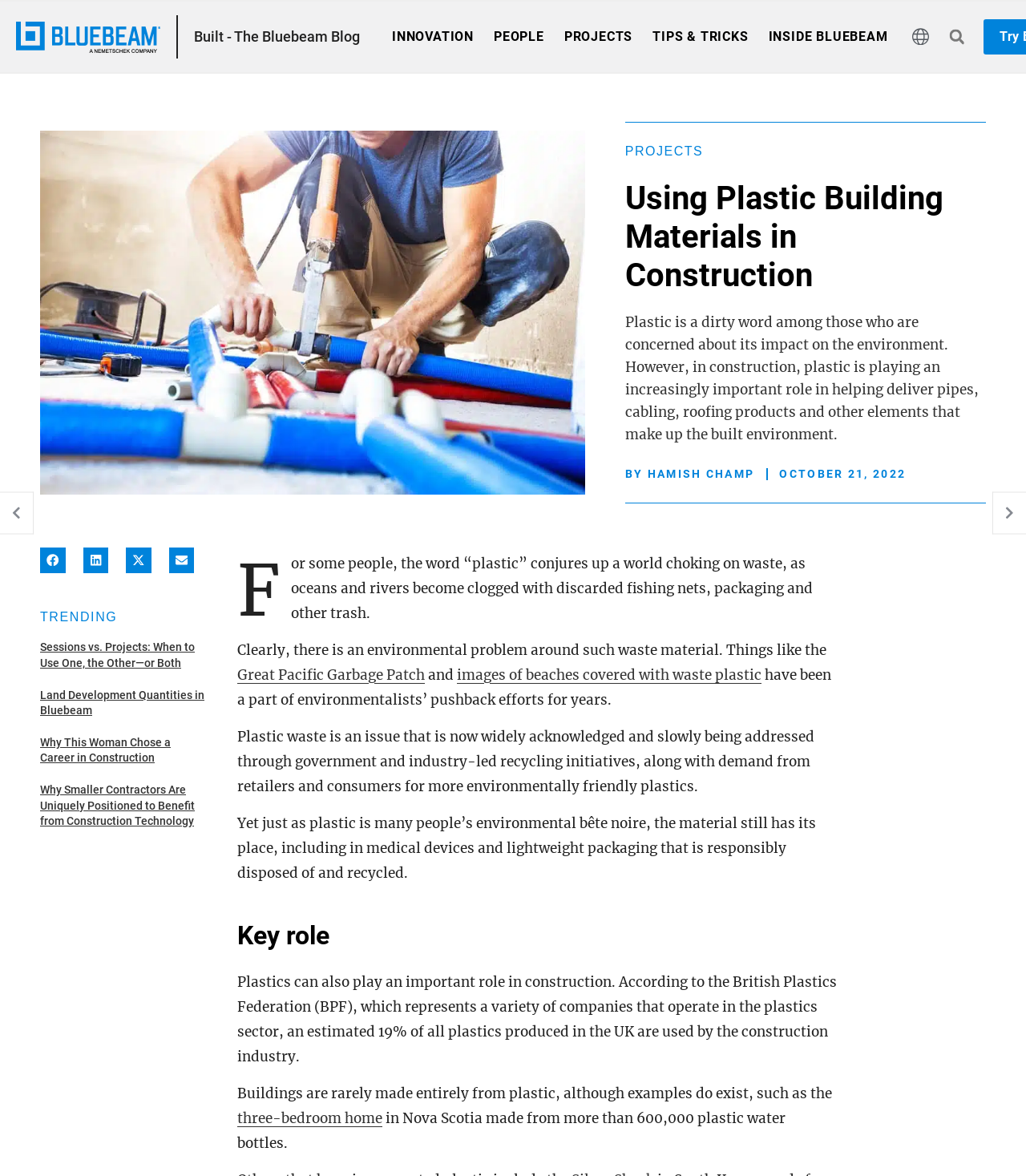What is the main topic of this webpage?
Using the details shown in the screenshot, provide a comprehensive answer to the question.

Based on the webpage's content, it appears that the main topic is the role of plastic in the construction industry, discussing its importance and environmental impact.